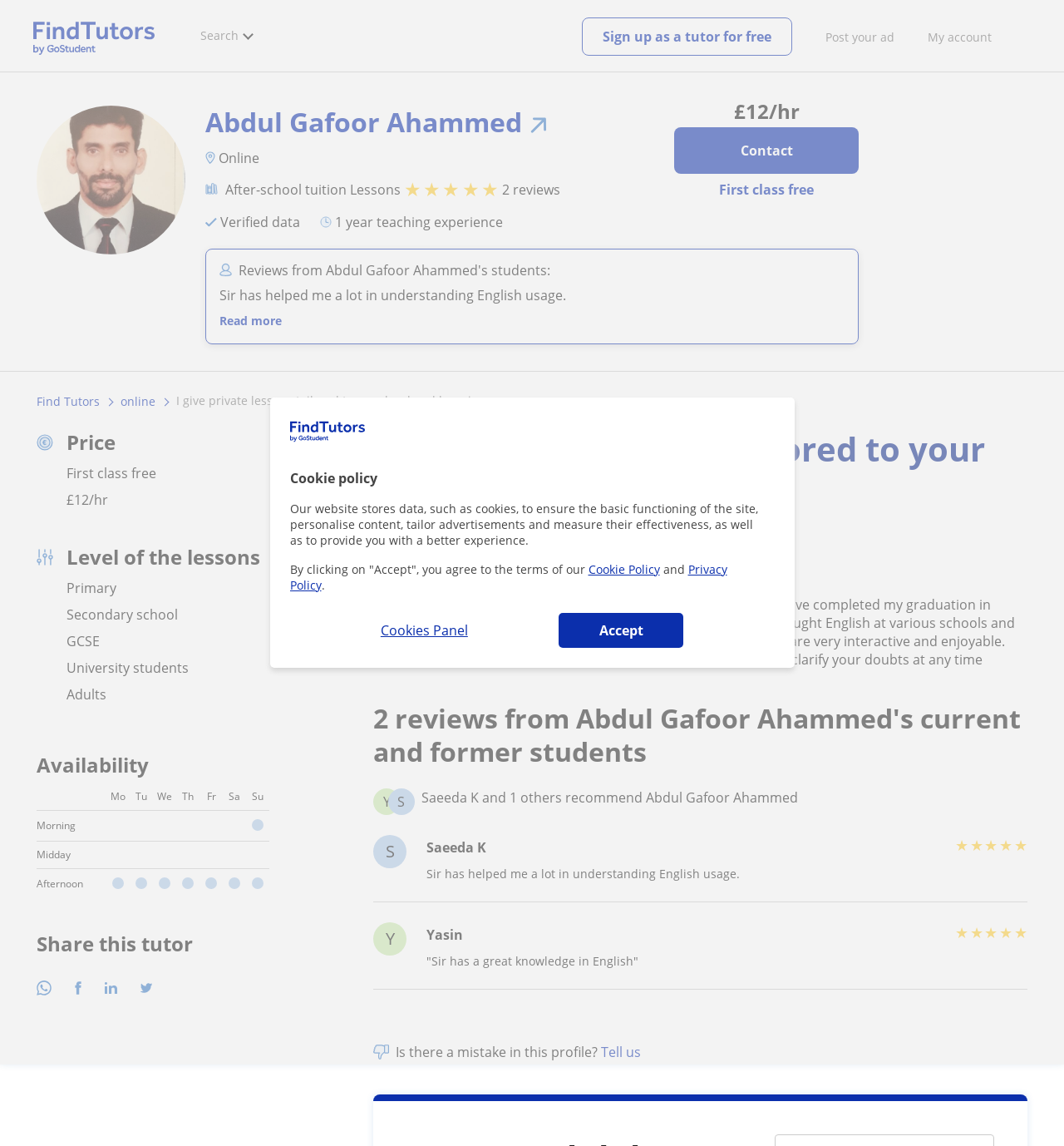Look at the image and answer the question in detail:
What is the availability of the tutor?

The availability of the tutor is mentioned in the webpage as a table with three rows representing 'Morning', 'Midday', and 'Afternoon' time slots.